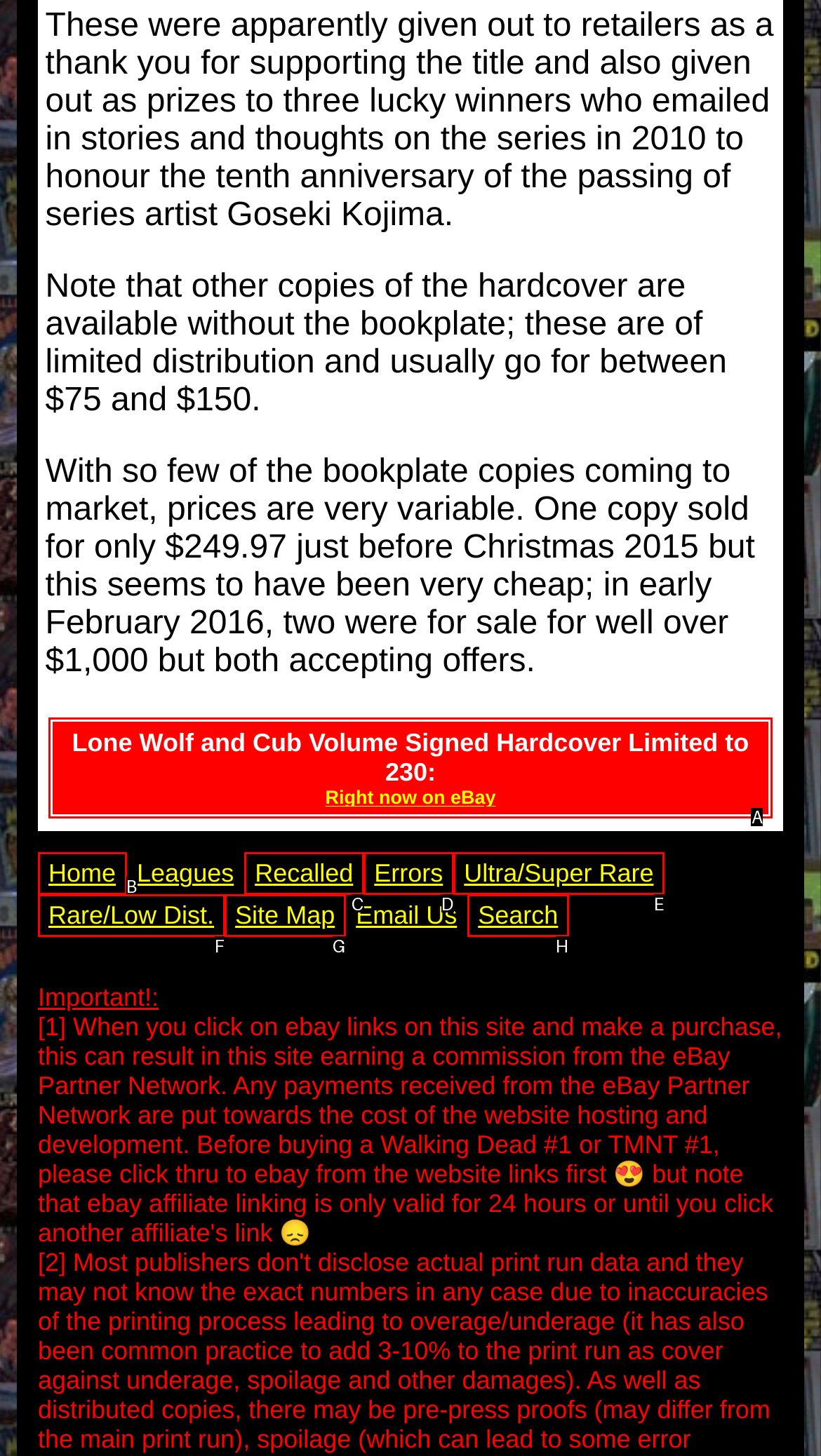Determine which option should be clicked to carry out this task: Click on 'Right now on eBay'
State the letter of the correct choice from the provided options.

A